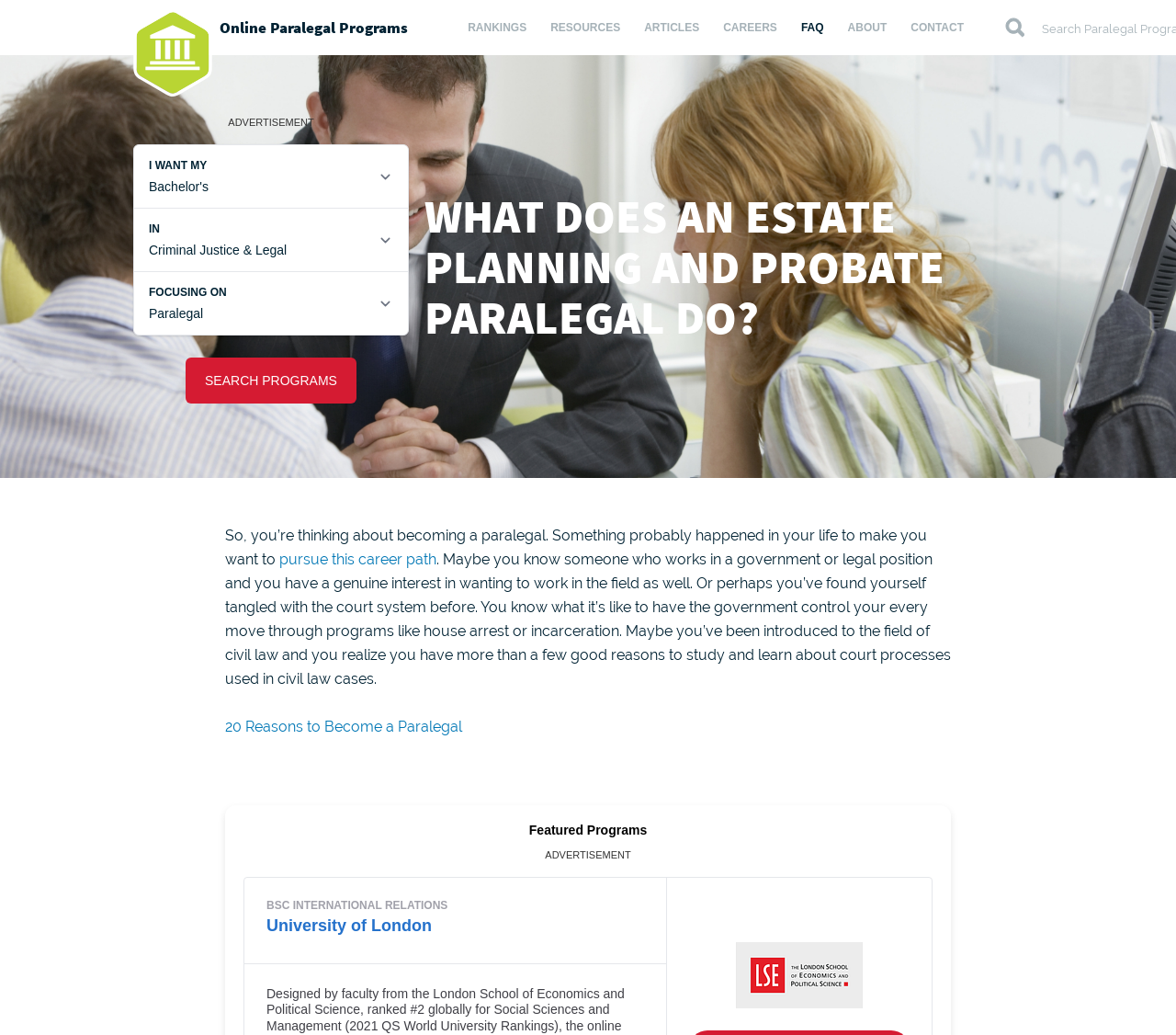What type of degree is being featured?
Give a detailed and exhaustive answer to the question.

The webpage is featuring a Bachelor of Science in International Relations degree, as indicated by the text 'BSC INTERNATIONAL RELATIONS' and the accompanying image of the University of London.